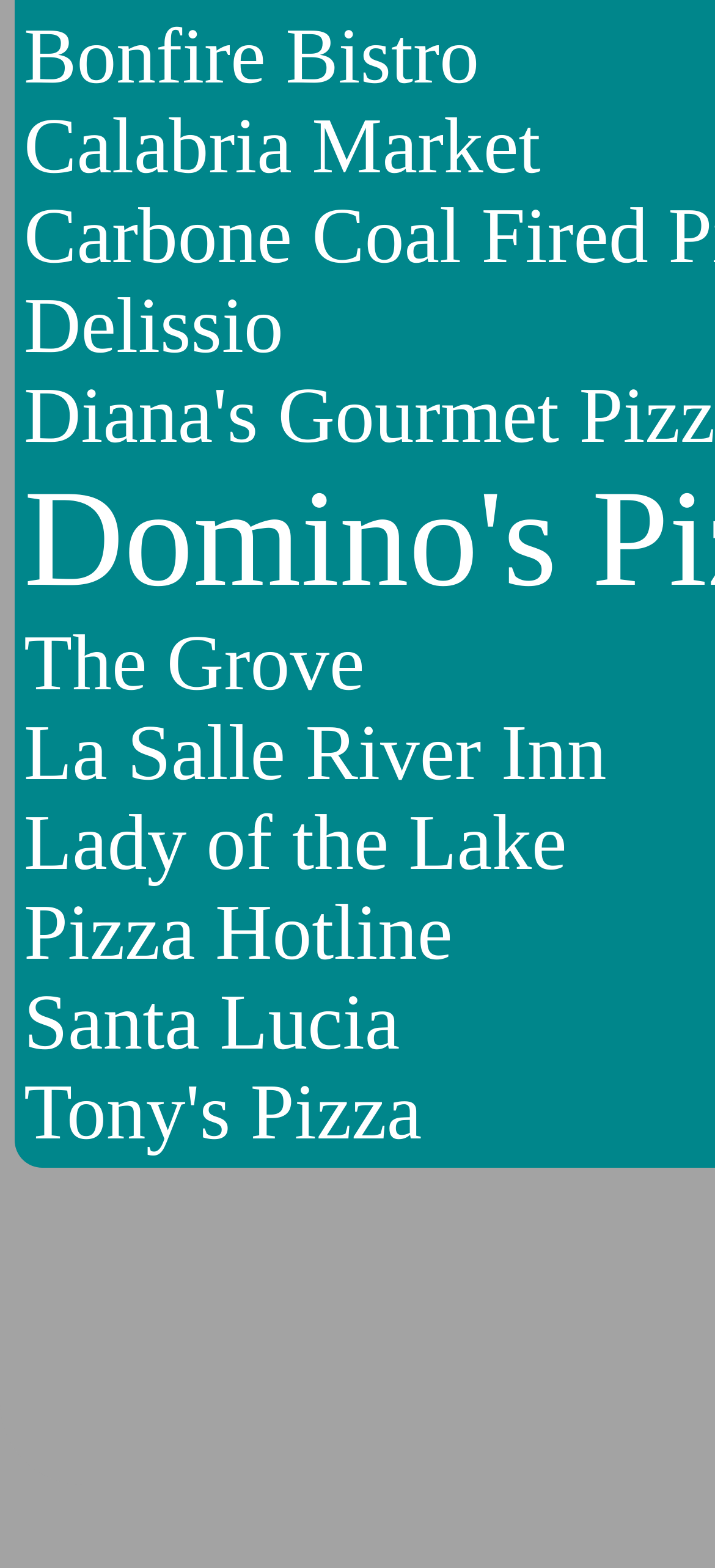Please identify the bounding box coordinates of the area I need to click to accomplish the following instruction: "go to Calabria Market".

[0.033, 0.066, 0.756, 0.121]